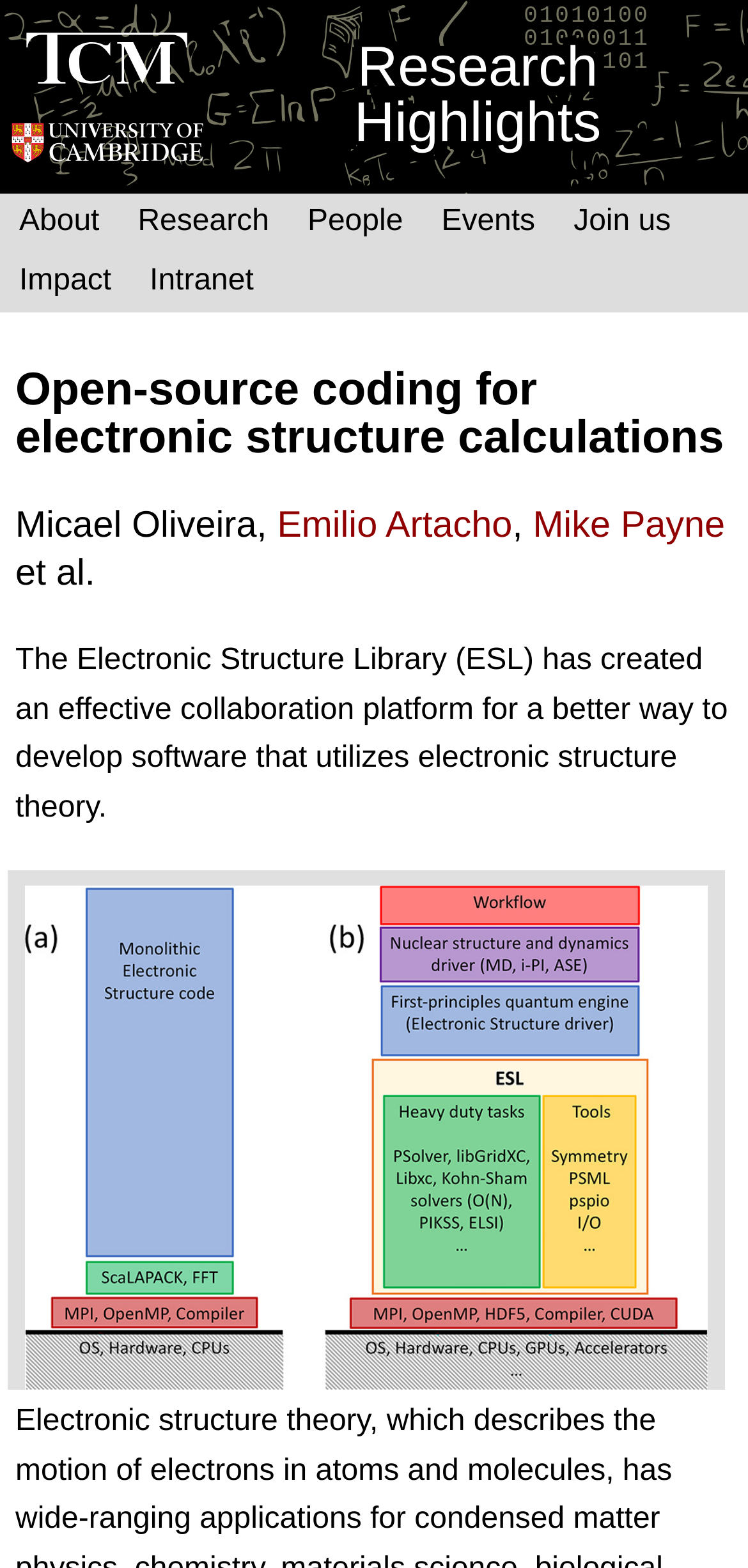Bounding box coordinates are specified in the format (top-left x, top-left y, bottom-right x, bottom-right y). All values are floating point numbers bounded between 0 and 1. Please provide the bounding box coordinate of the region this sentence describes: alt="TCM"

[0.005, 0.02, 0.282, 0.056]